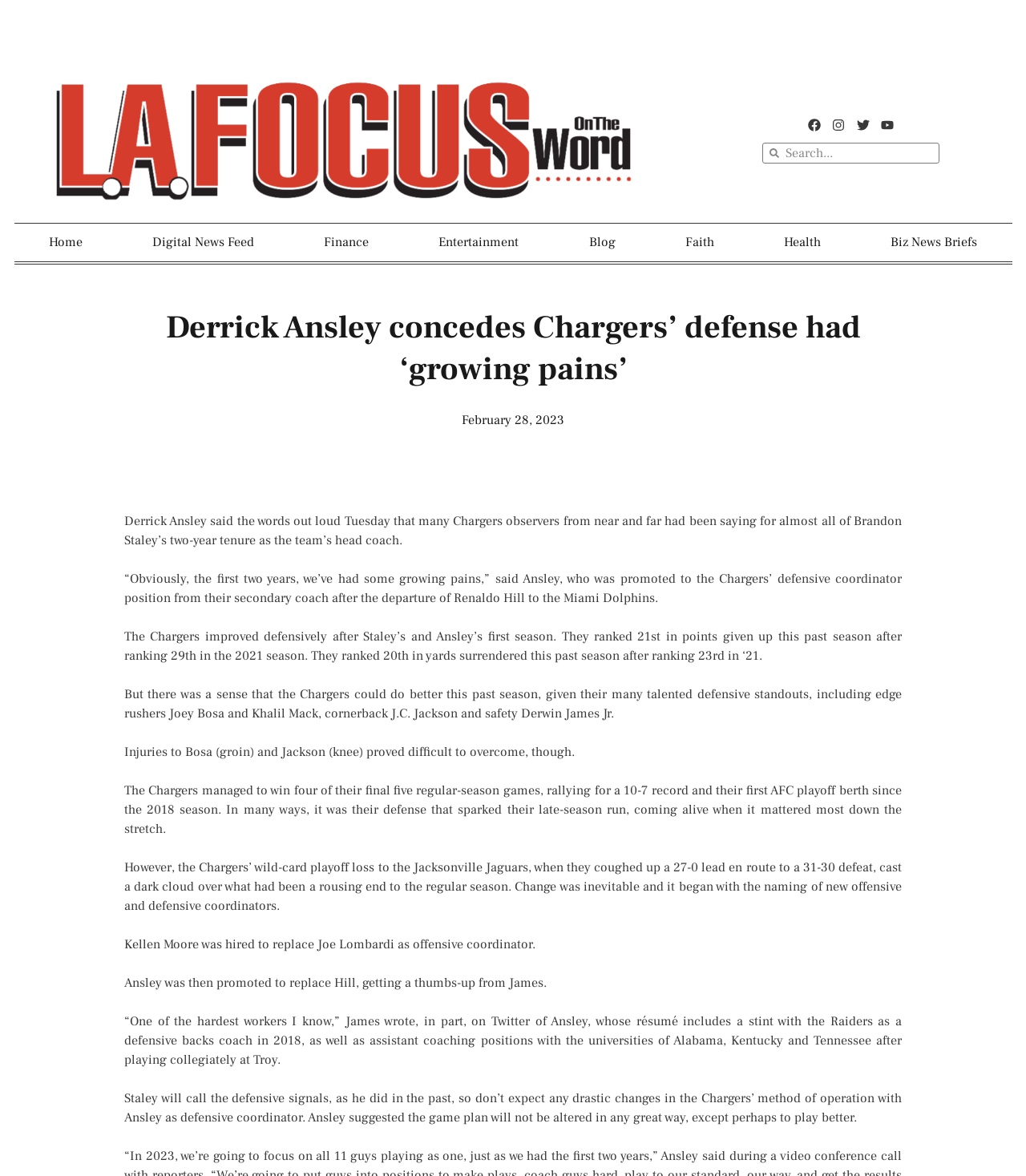Highlight the bounding box coordinates of the region I should click on to meet the following instruction: "Search for something".

[0.743, 0.121, 0.916, 0.139]